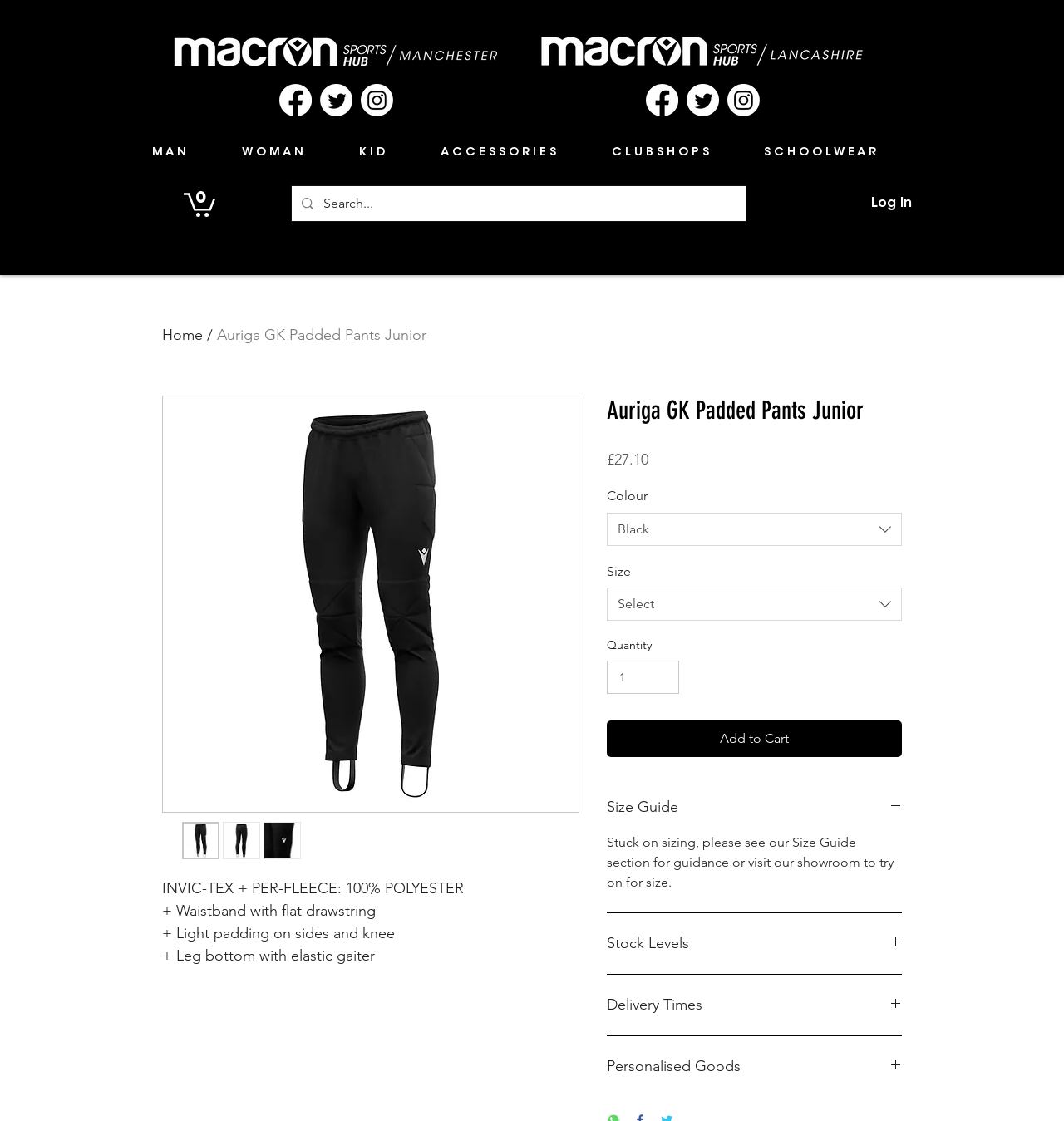Please provide a brief answer to the following inquiry using a single word or phrase:
What is the price of the pants?

£27.10